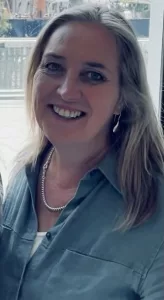Answer the question using only one word or a concise phrase: What is Leah's profession?

Naturopath